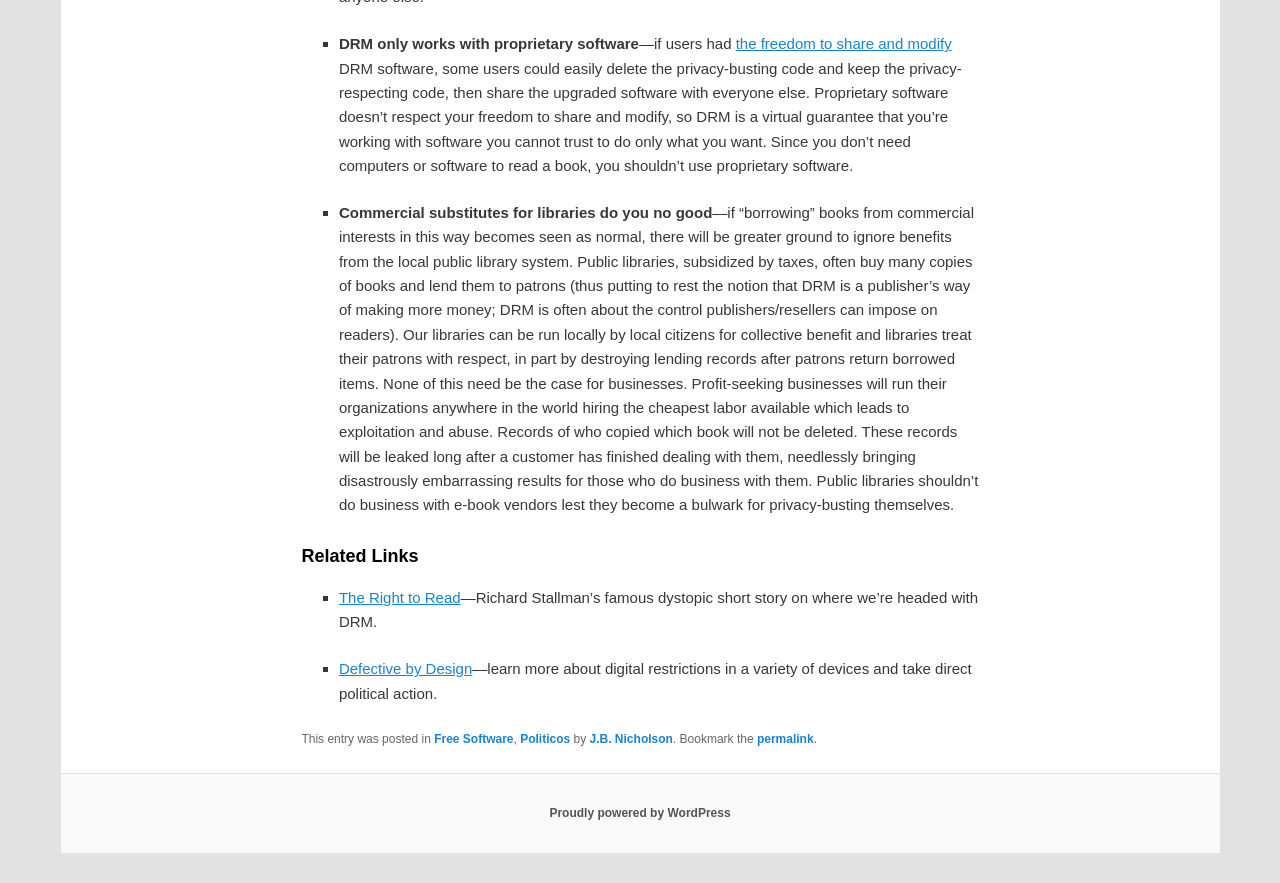Find and specify the bounding box coordinates that correspond to the clickable region for the instruction: "Visit the Defective by Design webpage".

[0.265, 0.748, 0.369, 0.767]